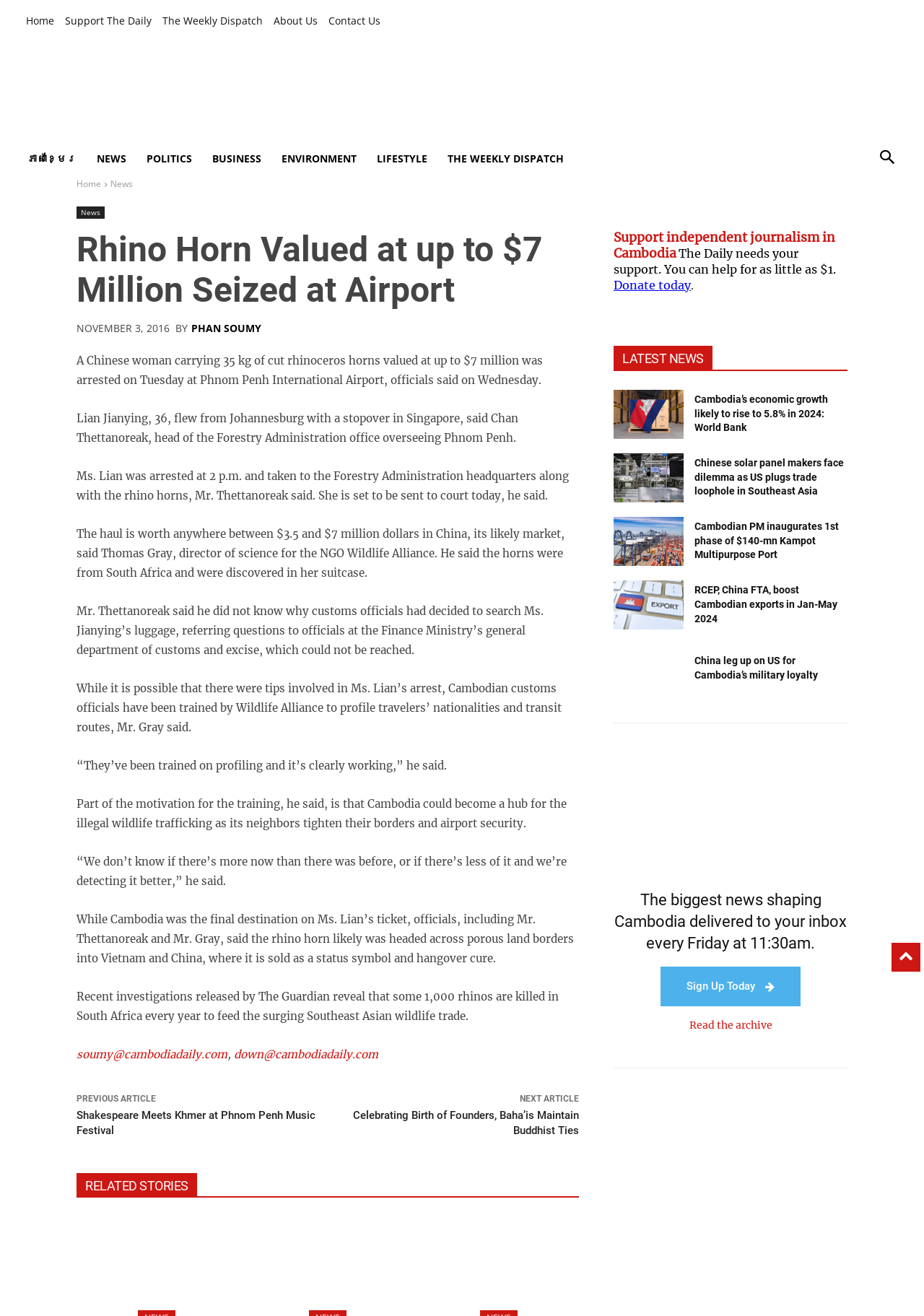Provide a comprehensive caption for the webpage.

This webpage is an article from The Cambodia Daily, with a headline "Rhino Horn Valued at up to $7 Million Seized at Airport". At the top of the page, there are several links to different sections of the website, including "Home", "Support The Daily", "The Weekly Dispatch", "About Us", and "Contact Us". 

Below these links, there is a logo of The Cambodia Daily, accompanied by a link to the website's homepage. To the right of the logo, there are links to different language options, including Khmer and English. 

The main article is divided into several paragraphs, with a heading that summarizes the content. The article reports on the arrest of a Chinese woman at Phnom Penh International Airport, who was carrying 35 kg of cut rhinoceros horns valued at up to $7 million. The article provides details about the arrest, including the woman's identity, her flight route, and the estimated value of the rhino horns.

To the right of the article, there are links to related stories, including "Shakespeare Meets Khmer at Phnom Penh Music Festival" and "Celebrating Birth of Founders, Baha’is Maintain Buddhist Ties". Below these links, there is a section titled "LATEST NEWS", which lists several news articles, including "Cambodia’s economic growth likely to rise to 5.8% in 2024: World Bank" and "Chinese solar panel makers face dilemma as US plugs trade loophole in Southeast Asia".

At the bottom of the page, there is a call to action to support independent journalism in Cambodia, with a link to donate. There is also a section that allows users to sign up for a newsletter, and a link to read the archive of previous articles.